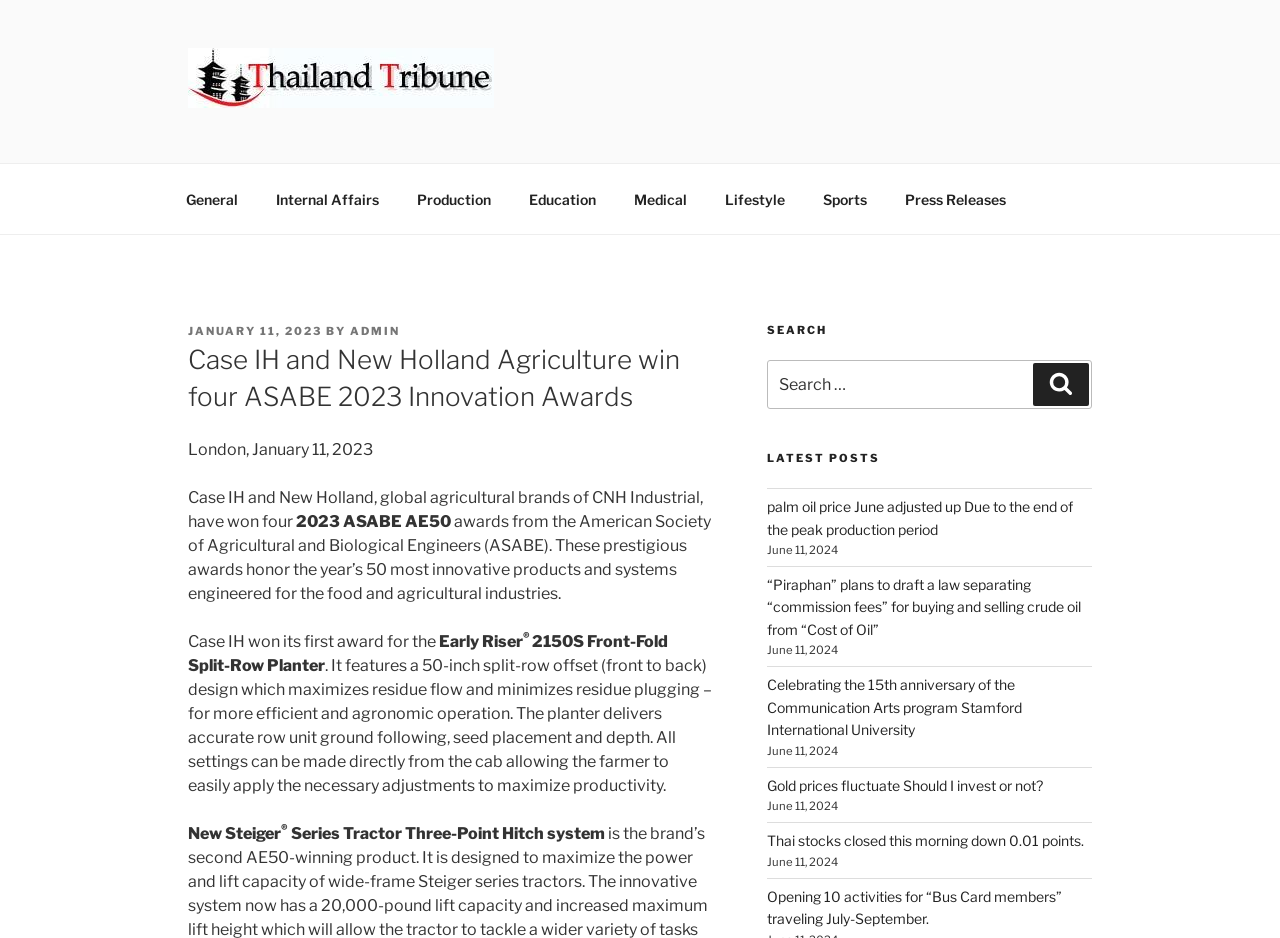Locate the bounding box coordinates of the element's region that should be clicked to carry out the following instruction: "Search for something". The coordinates need to be four float numbers between 0 and 1, i.e., [left, top, right, bottom].

[0.599, 0.384, 0.853, 0.436]